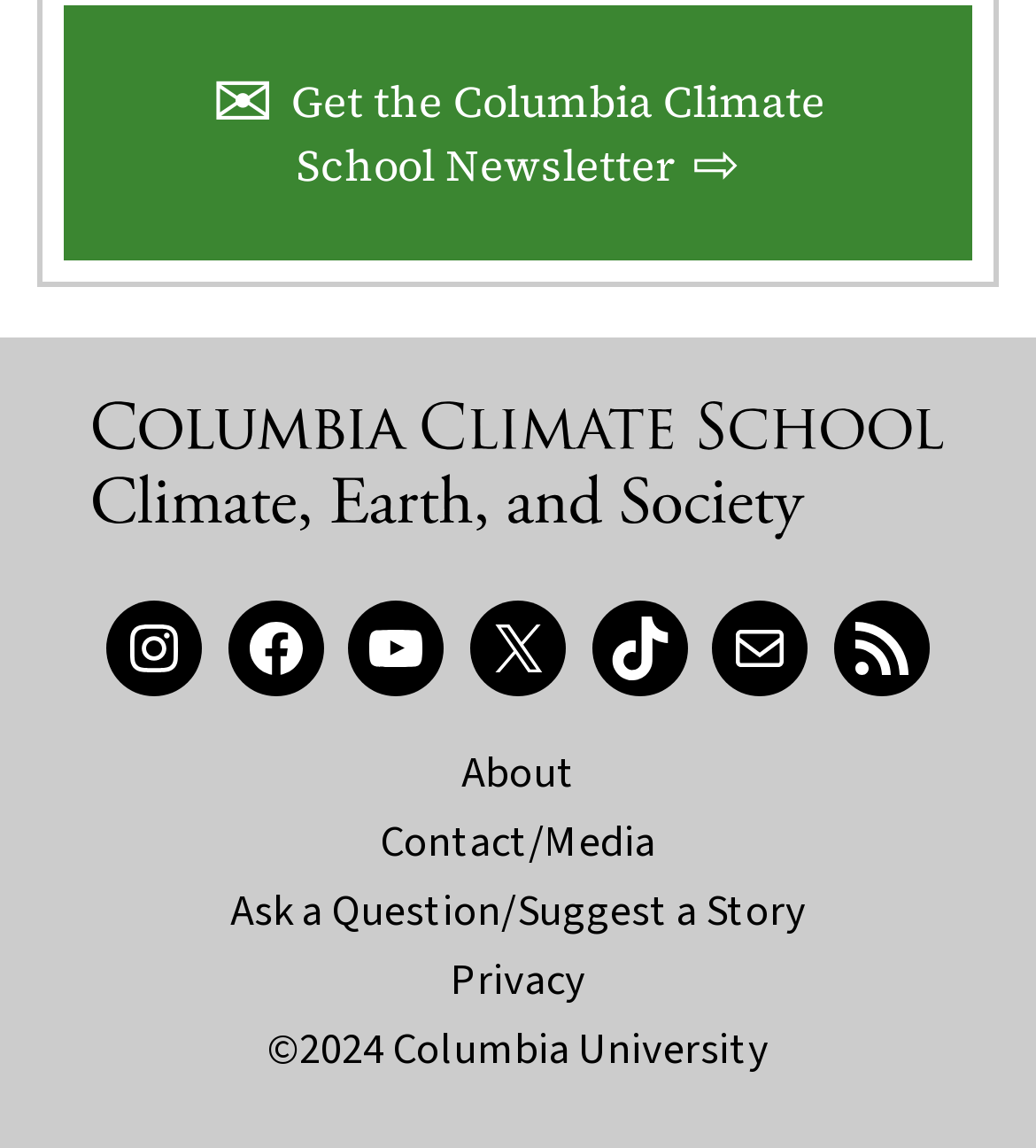Please give the bounding box coordinates of the area that should be clicked to fulfill the following instruction: "Ask a question or suggest a story". The coordinates should be in the format of four float numbers from 0 to 1, i.e., [left, top, right, bottom].

[0.222, 0.766, 0.778, 0.82]